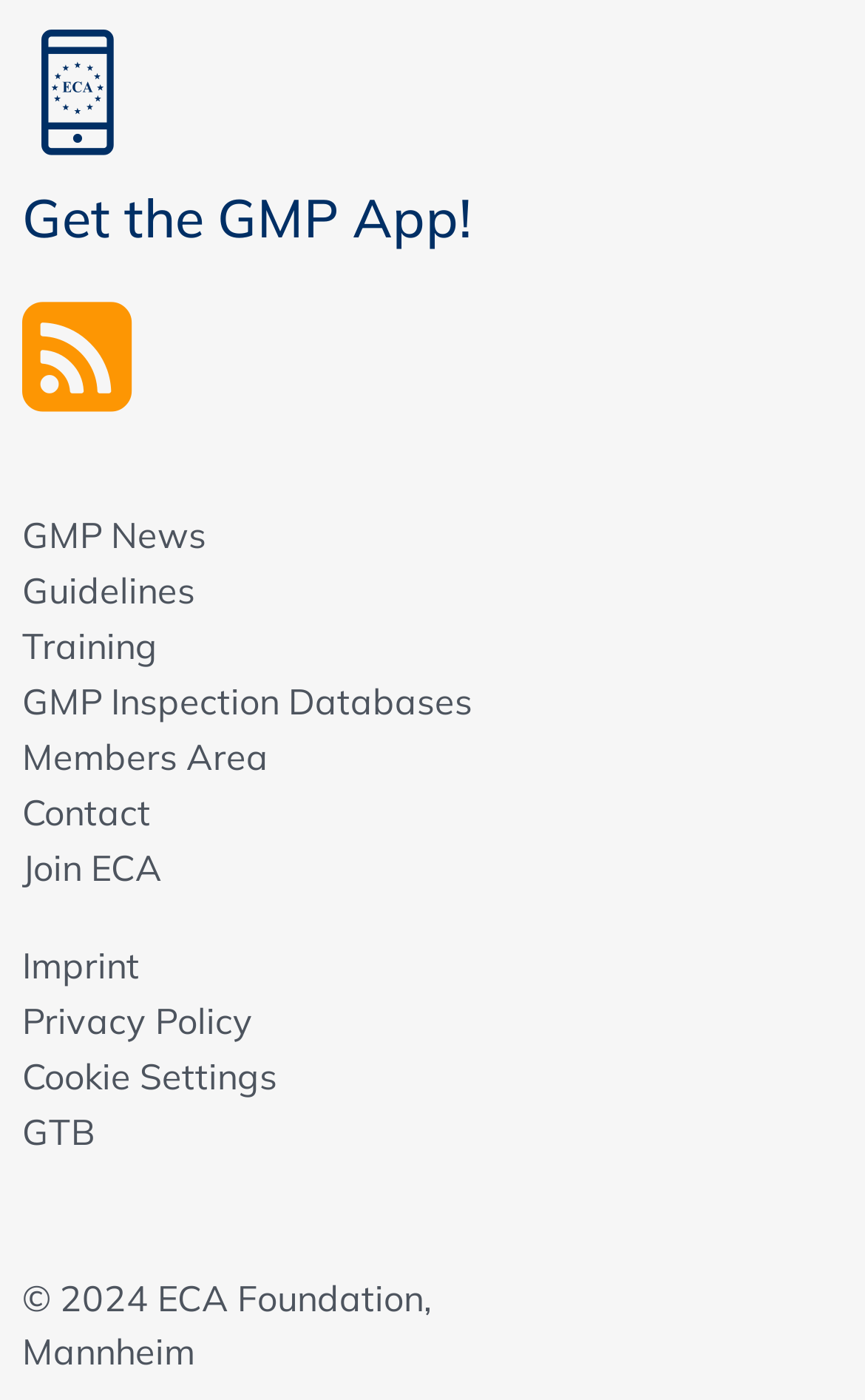Specify the bounding box coordinates of the area that needs to be clicked to achieve the following instruction: "Join ECA".

[0.026, 0.6, 0.187, 0.638]